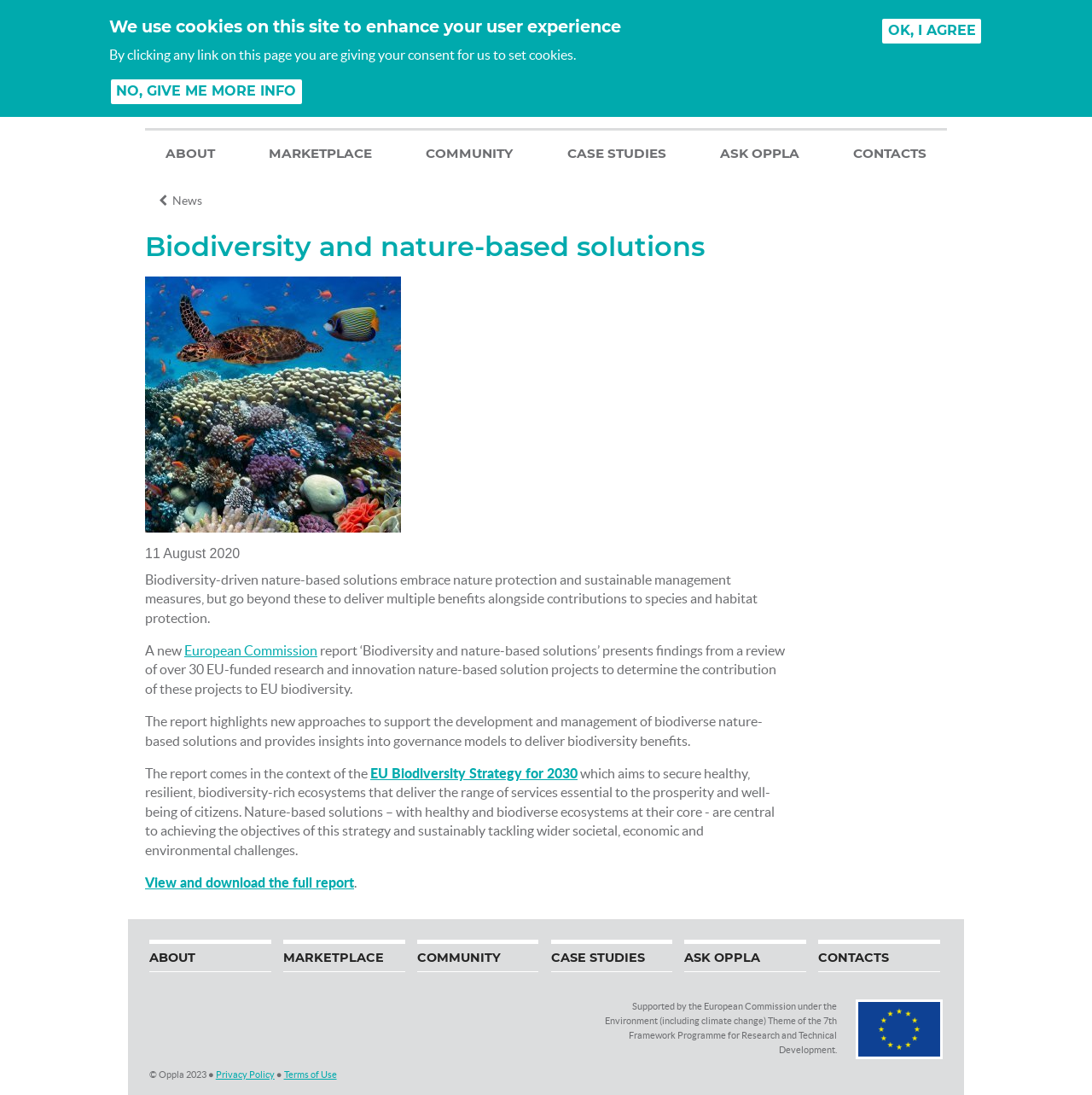Respond with a single word or phrase for the following question: 
What is the goal of the EU Biodiversity Strategy for 2030?

Secure healthy ecosystems